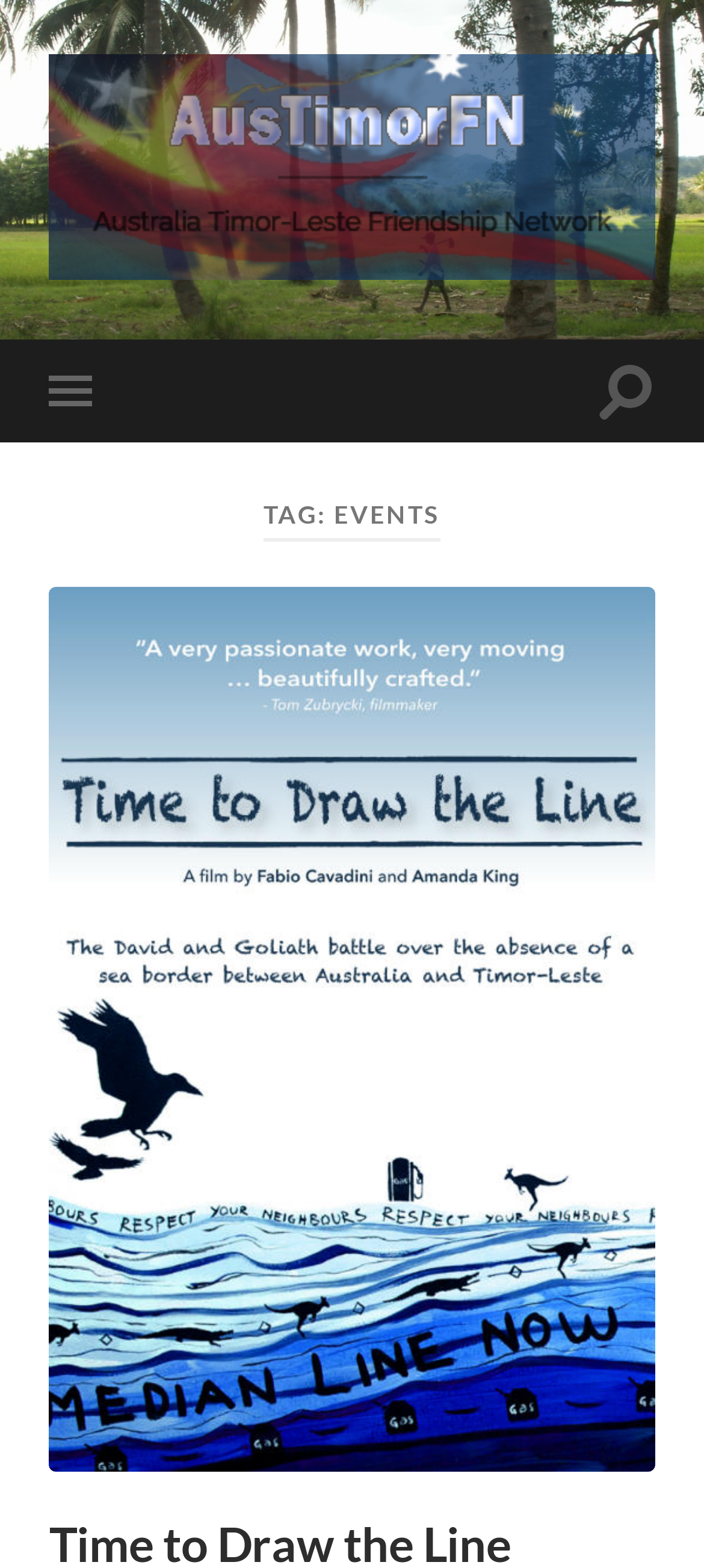Are there any images on this page?
Can you provide an in-depth and detailed response to the question?

I analyzed the page structure and found an image element associated with the event listing, which suggests that there are images on this page.